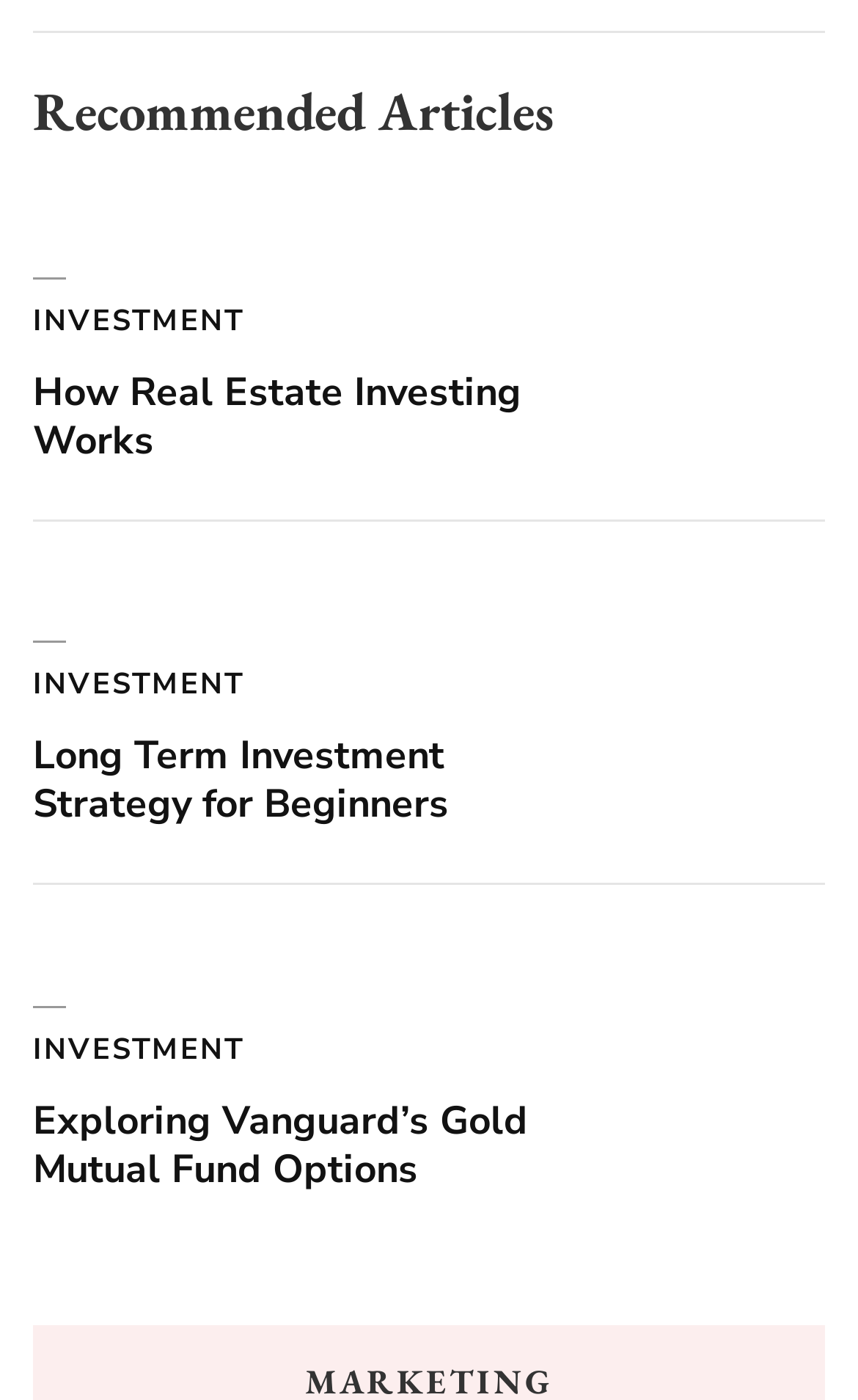What is the company mentioned in the third article?
Provide an in-depth and detailed explanation in response to the question.

The third article has a heading 'Exploring Vanguard’s Gold Mutual Fund Options', which indicates that the company mentioned in the article is Vanguard.